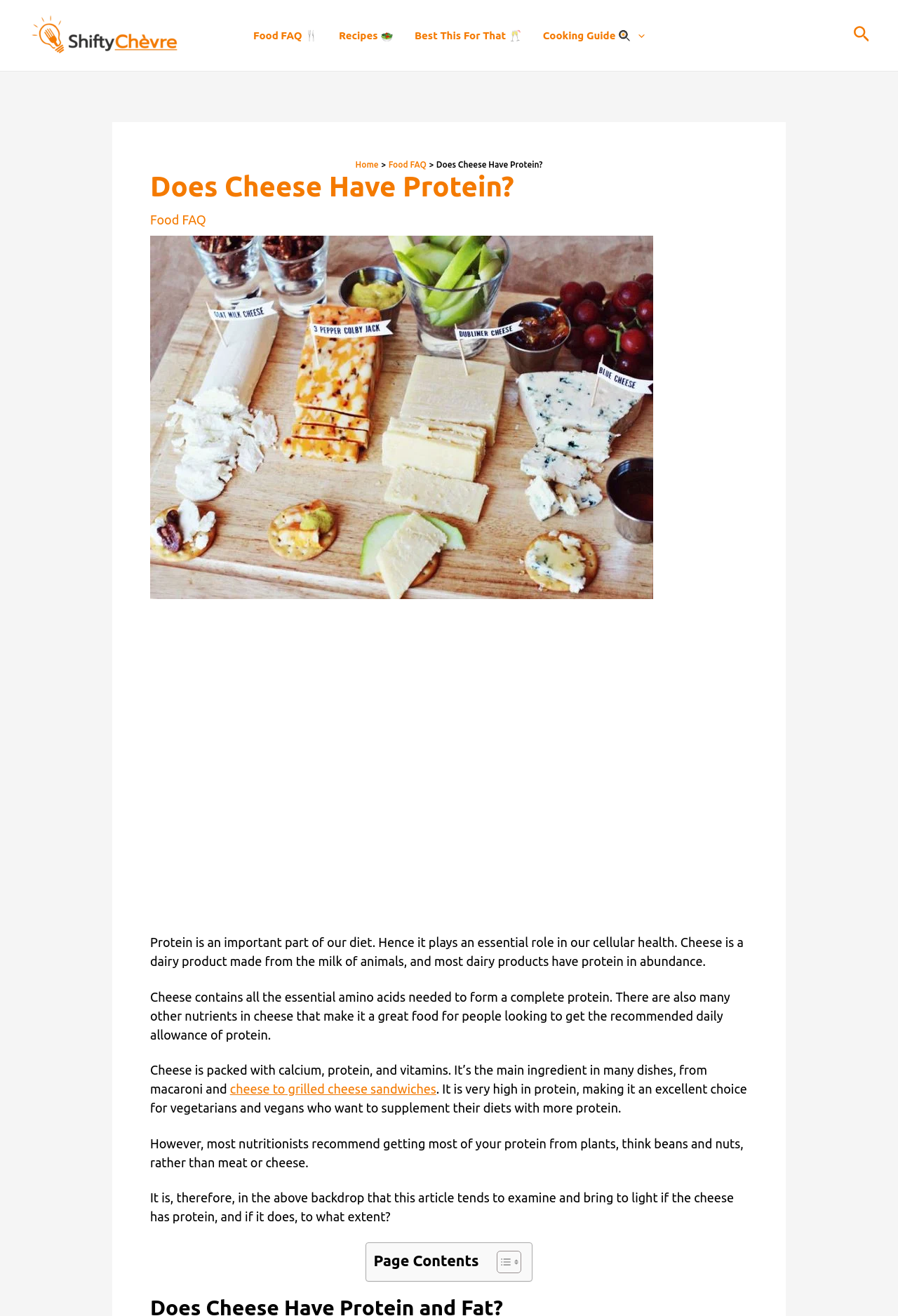Bounding box coordinates should be in the format (top-left x, top-left y, bottom-right x, bottom-right y) and all values should be floating point numbers between 0 and 1. Determine the bounding box coordinate for the UI element described as: Food FAQ 🍴

[0.27, 0.006, 0.366, 0.048]